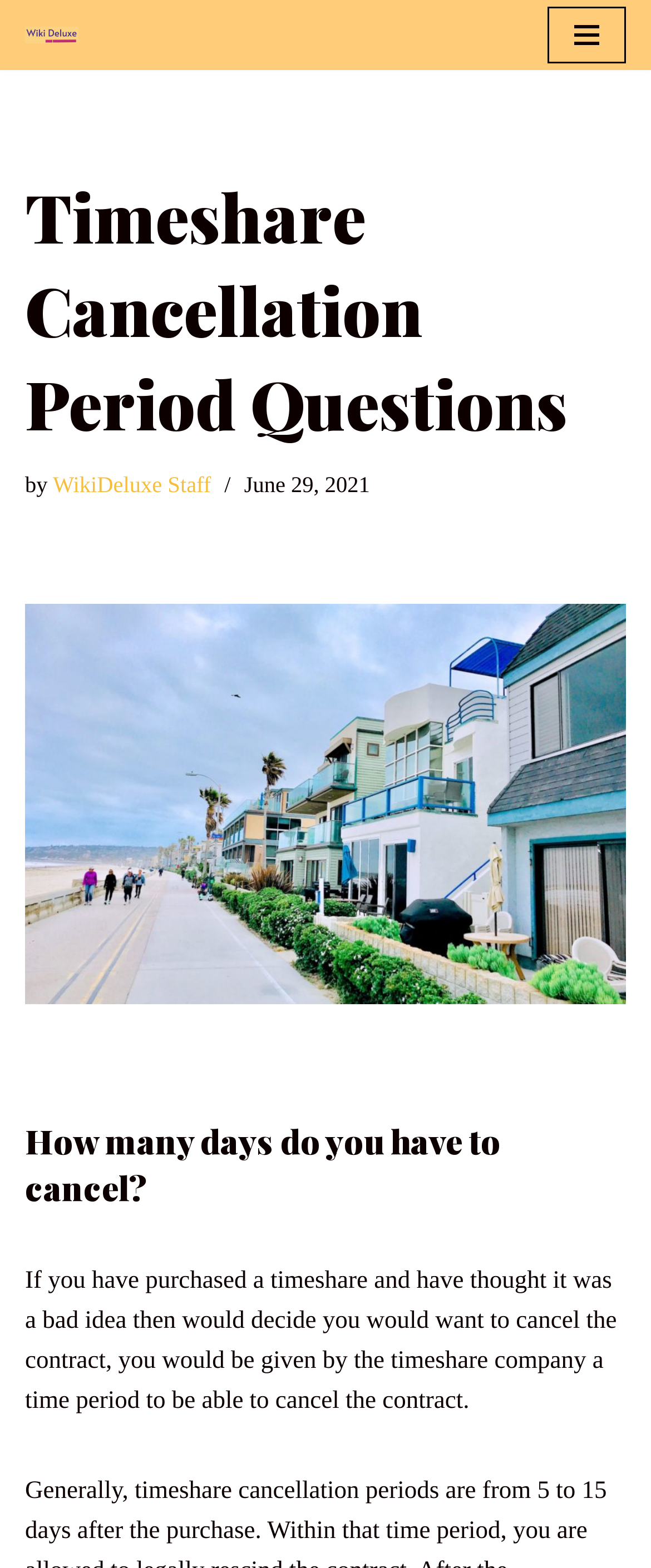What is the current state of the navigation menu?
Refer to the screenshot and respond with a concise word or phrase.

Not expanded